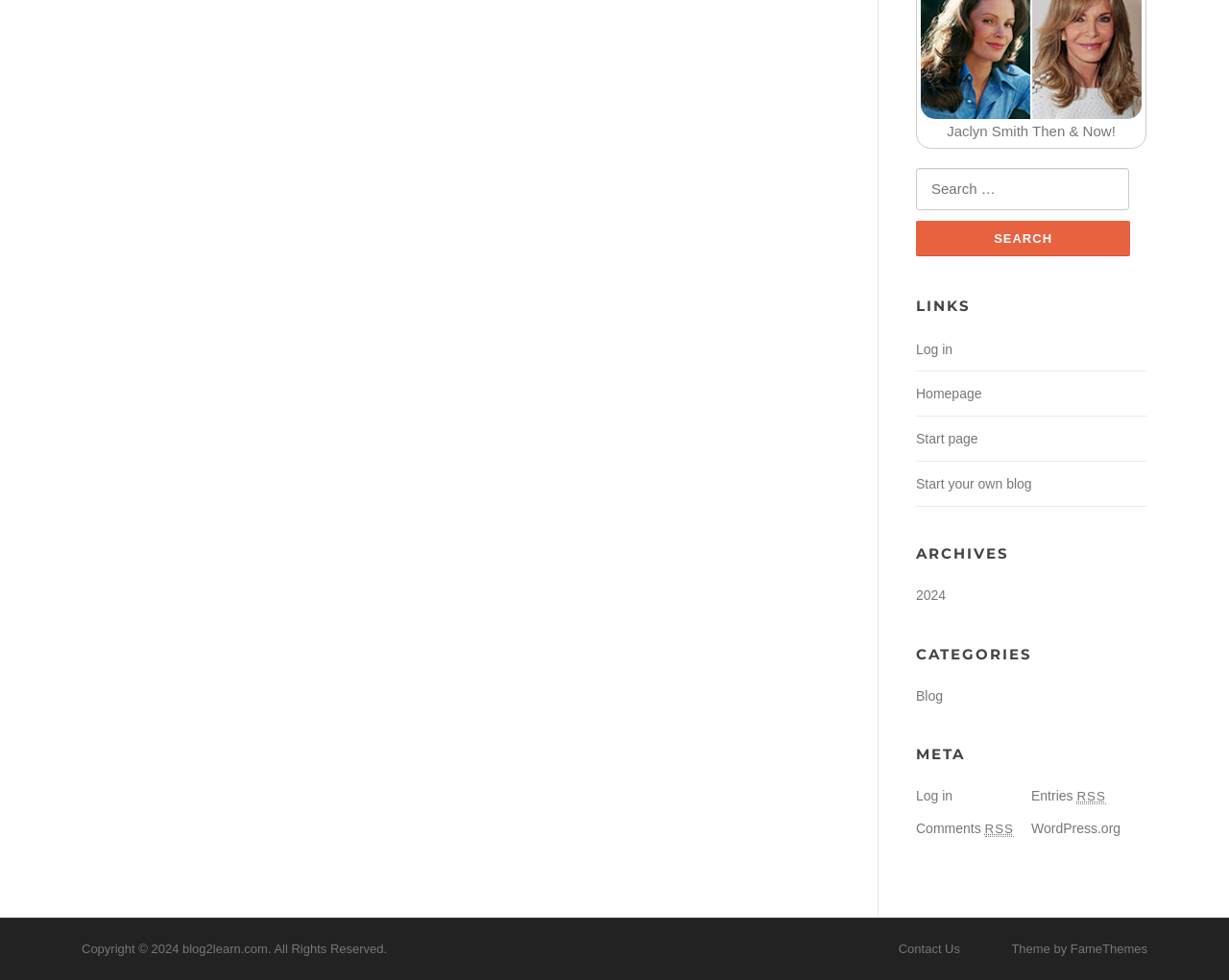Find the bounding box coordinates corresponding to the UI element with the description: "Start page". The coordinates should be formatted as [left, top, right, bottom], with values as floats between 0 and 1.

[0.745, 0.44, 0.796, 0.456]